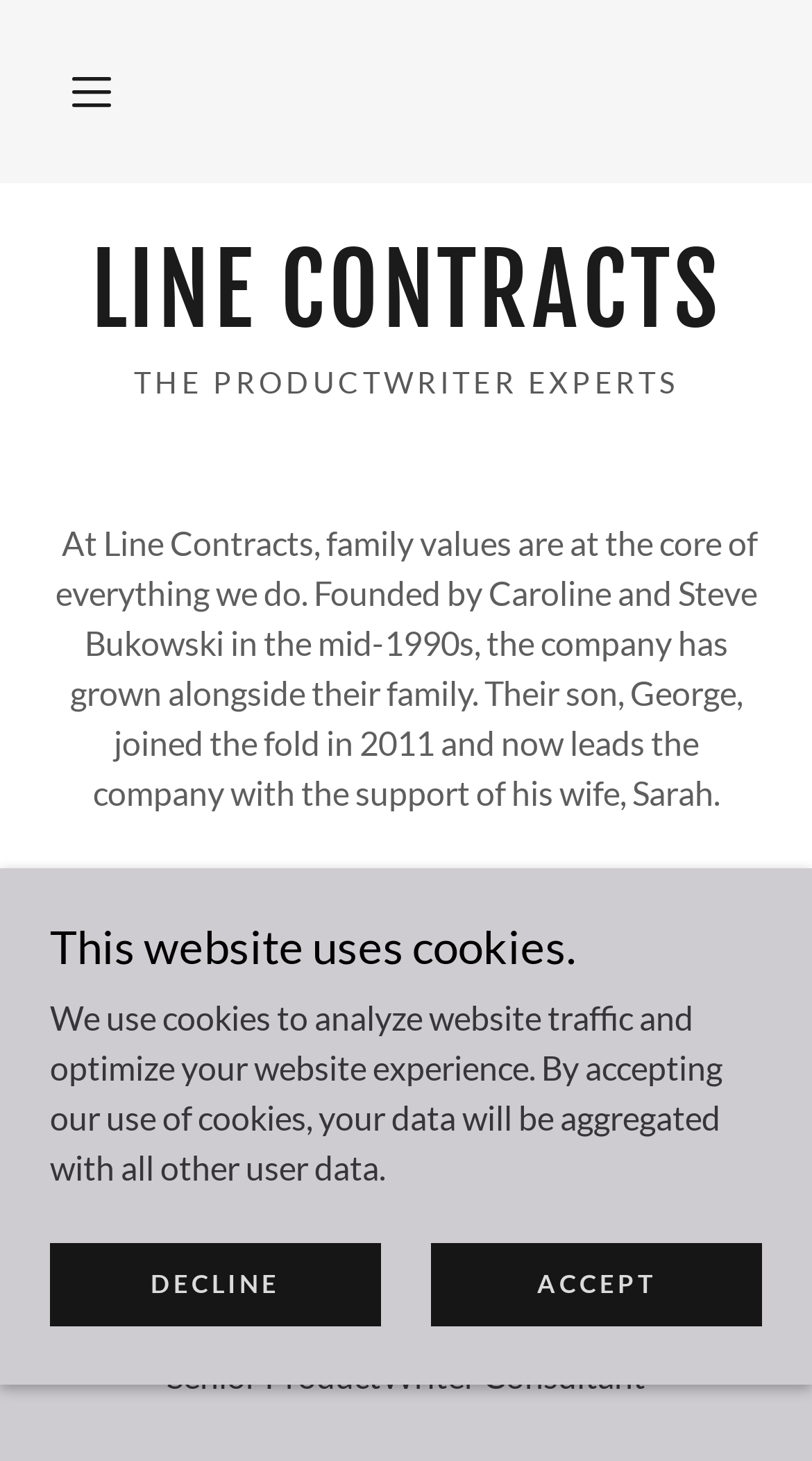Bounding box coordinates are to be given in the format (top-left x, top-left y, bottom-right x, bottom-right y). All values must be floating point numbers between 0 and 1. Provide the bounding box coordinate for the UI element described as: aria-label="Hamburger Site Navigation Icon"

[0.062, 0.034, 0.164, 0.091]